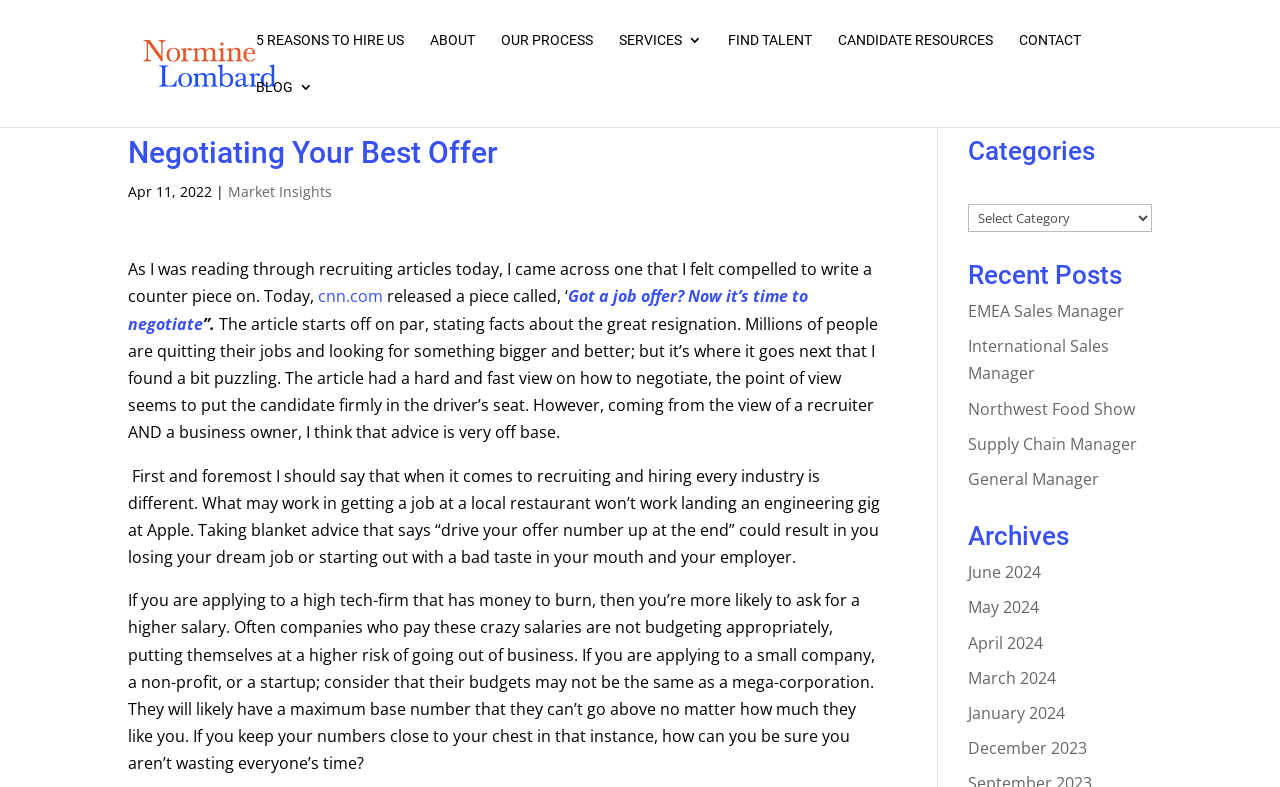Determine the bounding box for the UI element described here: "Market Insights".

[0.178, 0.231, 0.259, 0.255]